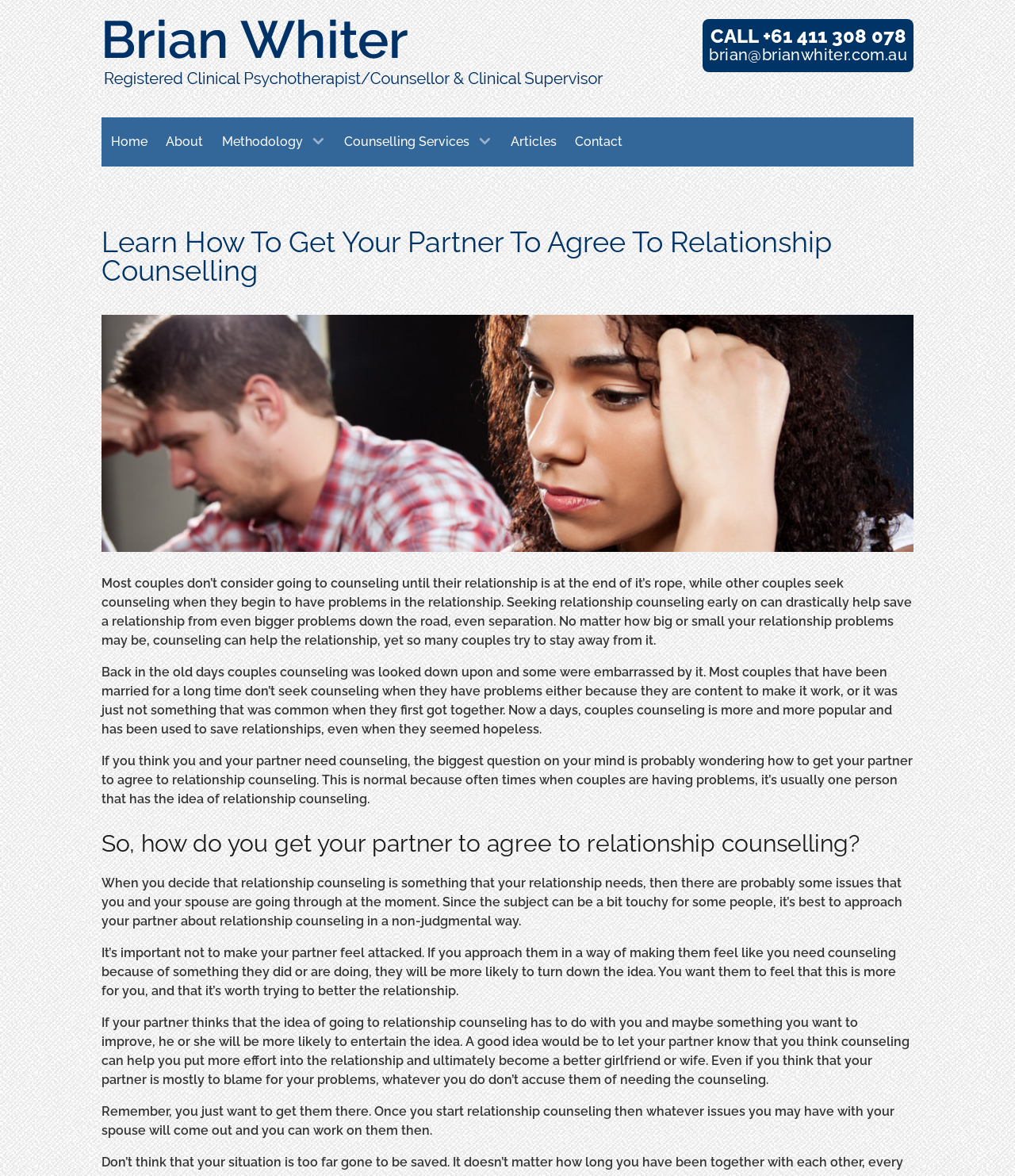Could you specify the bounding box coordinates for the clickable section to complete the following instruction: "Email Brian Whiter"?

[0.699, 0.039, 0.894, 0.055]